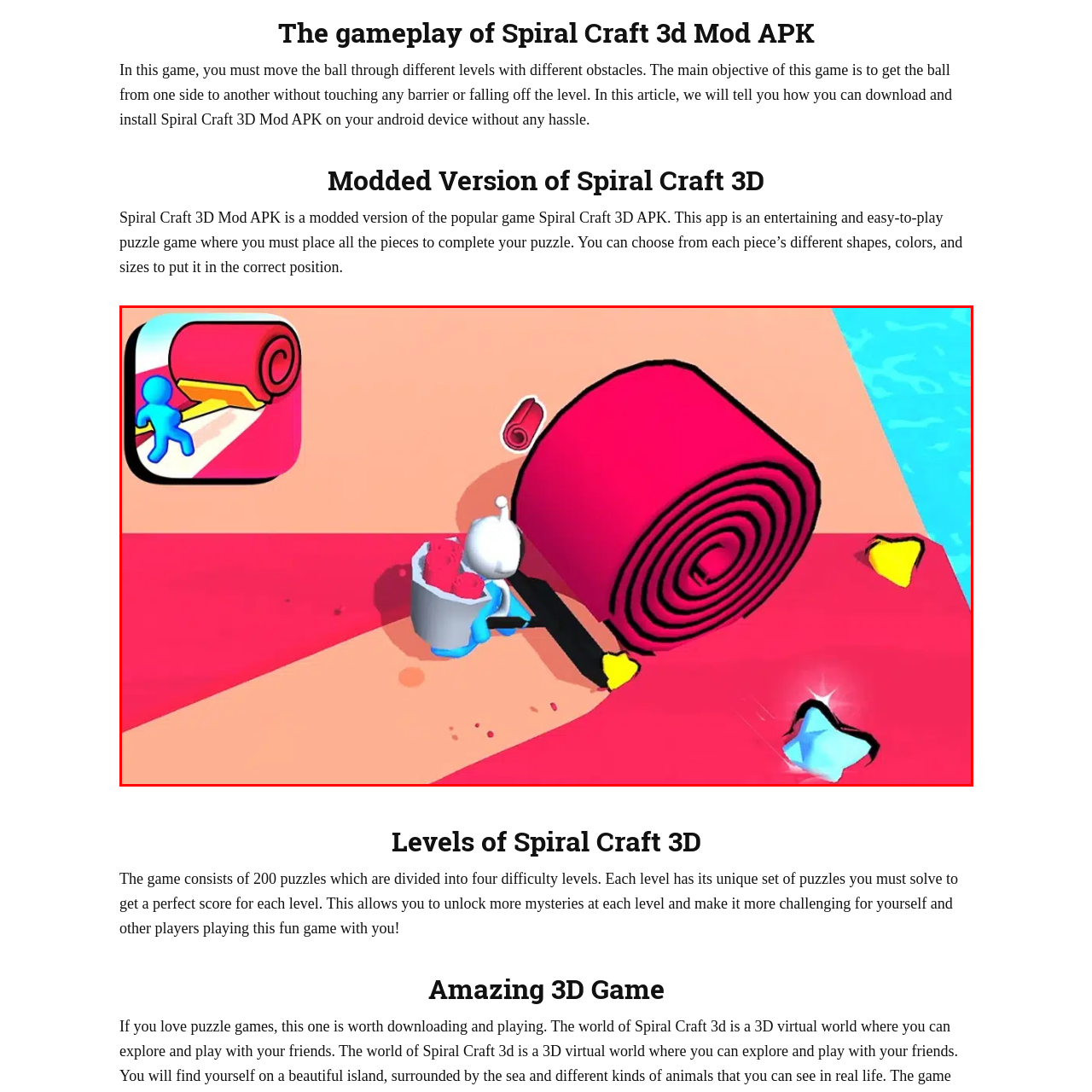Provide a detailed account of the visual content within the red-outlined section of the image.

The image showcases a colorful scene from the game "Spiral Craft 3D Mod APK." In this playful and vibrant environment, a character, depicted as a small figure with a white body and blue limbs, is interacting with a large, coiled red object resembling a roll of fabric or material. The character appears to be holding a bucket filled with pink items, possibly a reference to the game’s mechanics involving puzzle-solving and creative construction. Fragments of yellow shapes are scattered around, hinting at collectible items or obstacles present in the game. This dynamic and engaging gameplay invites players to navigate through various challenges, embodying the spirit of fun and strategy that defines the "Spiral Craft 3D" experience.